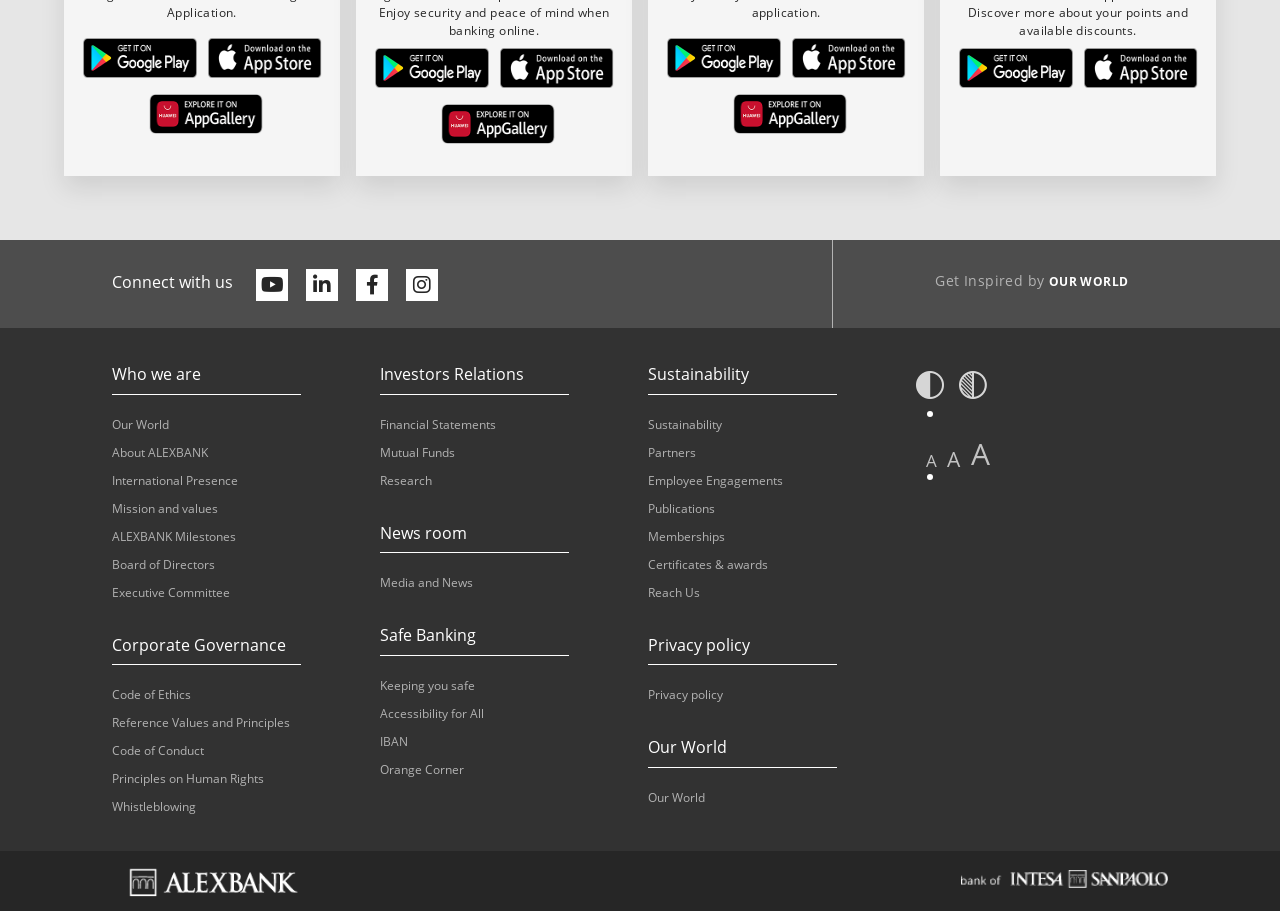Please identify the bounding box coordinates of the region to click in order to complete the given instruction: "Connect with us". The coordinates should be four float numbers between 0 and 1, i.e., [left, top, right, bottom].

[0.088, 0.297, 0.182, 0.322]